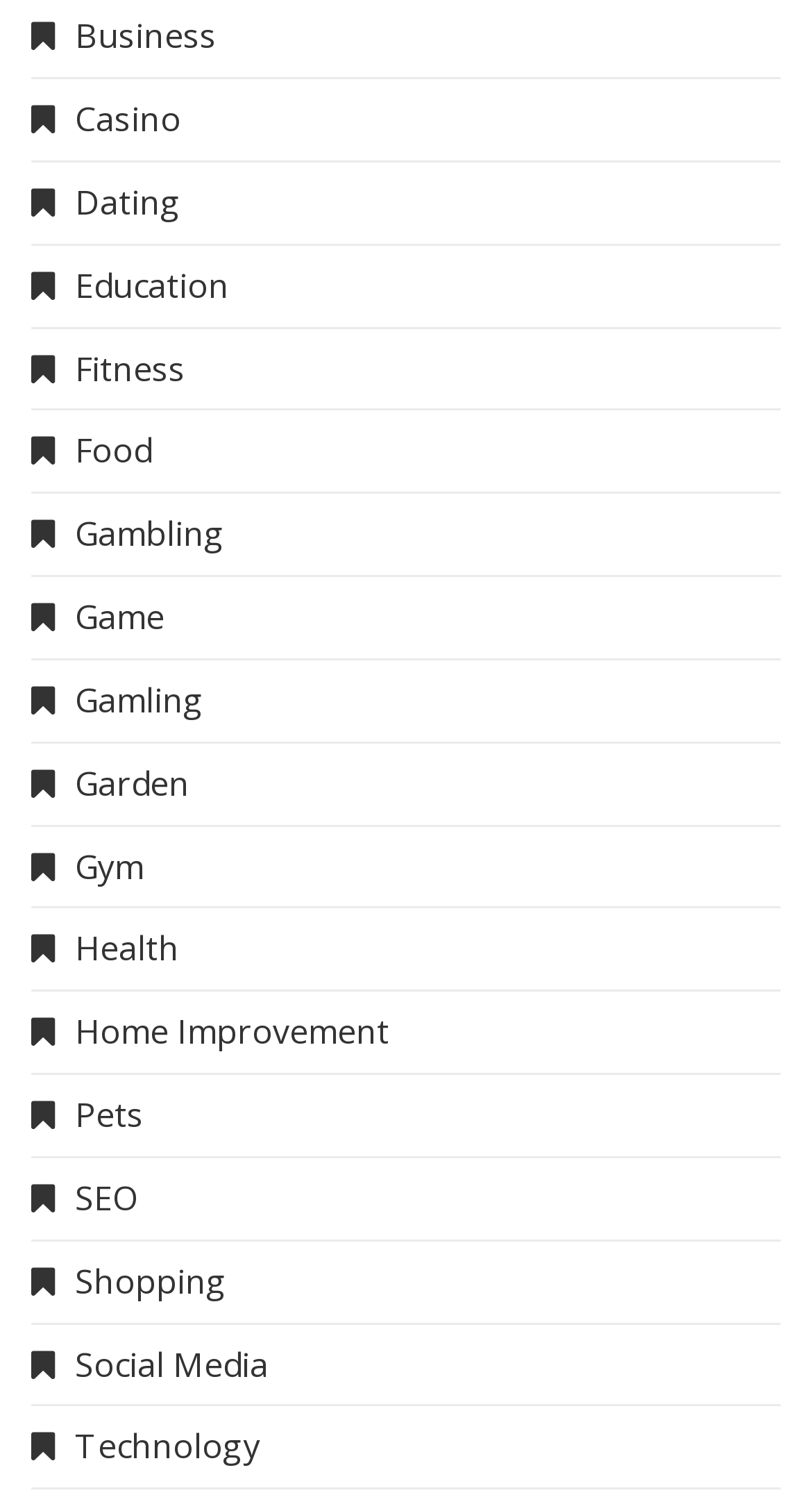Is there a category related to education?
Provide a detailed answer to the question, using the image to inform your response.

I searched for link elements with OCR text starting with '' and found a category related to education, which is 'Education'.